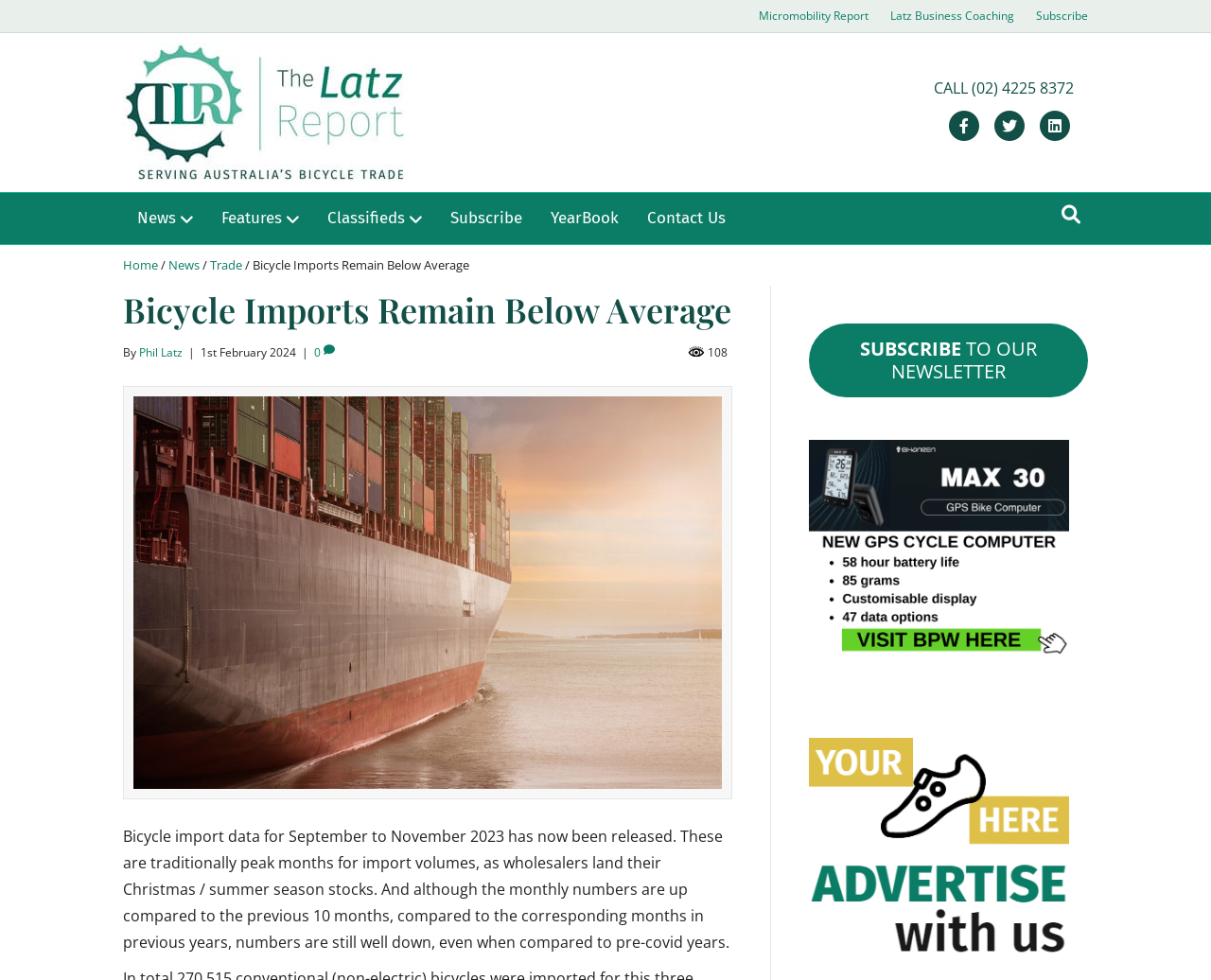What is the purpose of the 'Subscribe' button?
Please respond to the question with a detailed and well-explained answer.

I found the purpose of the button by looking at the section that says 'SUBSCRIBE TO OUR NEWSLETTER', which suggests that the button is for subscribing to a newsletter.